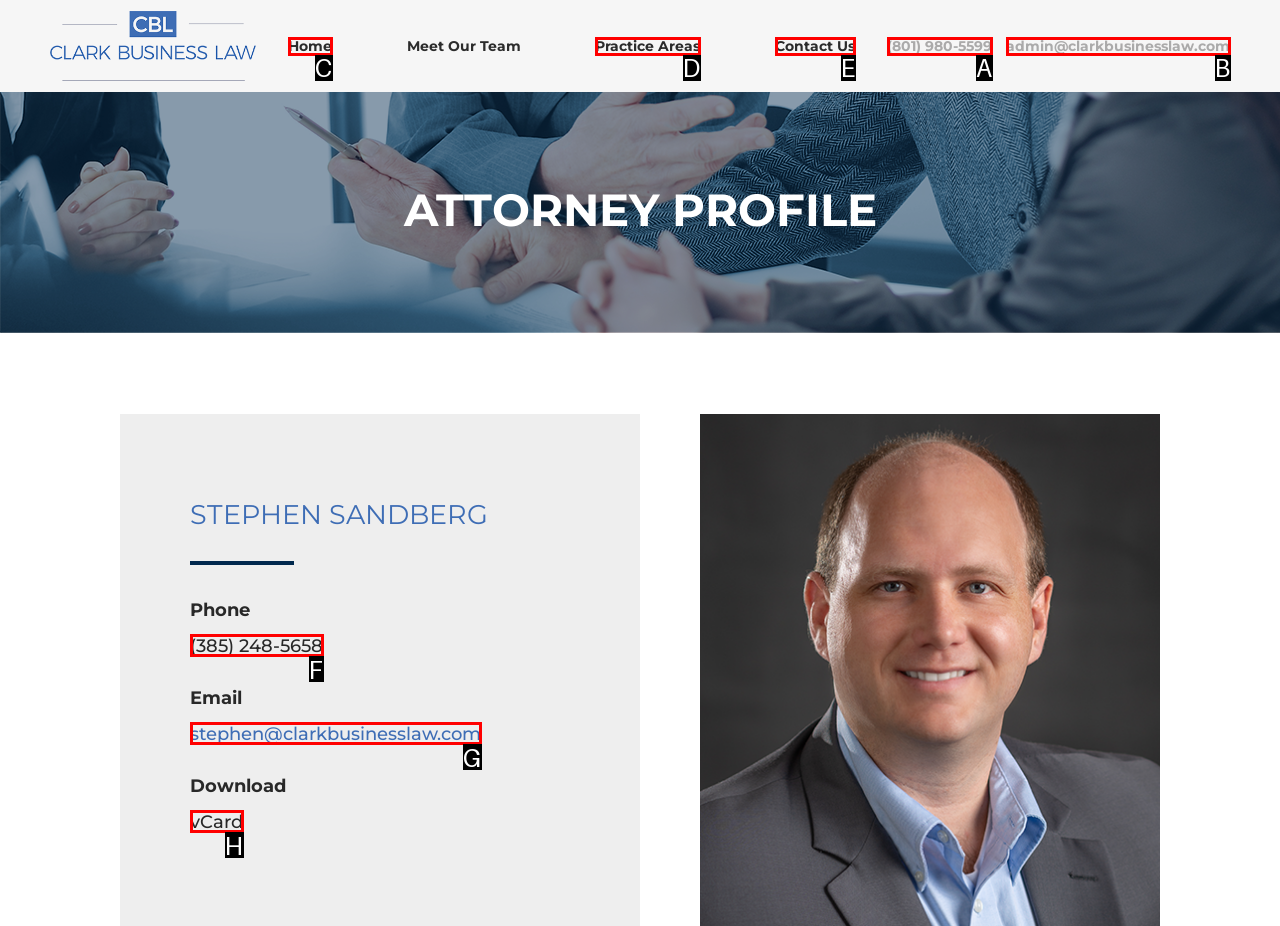What letter corresponds to the UI element described here: Contact Us
Reply with the letter from the options provided.

E